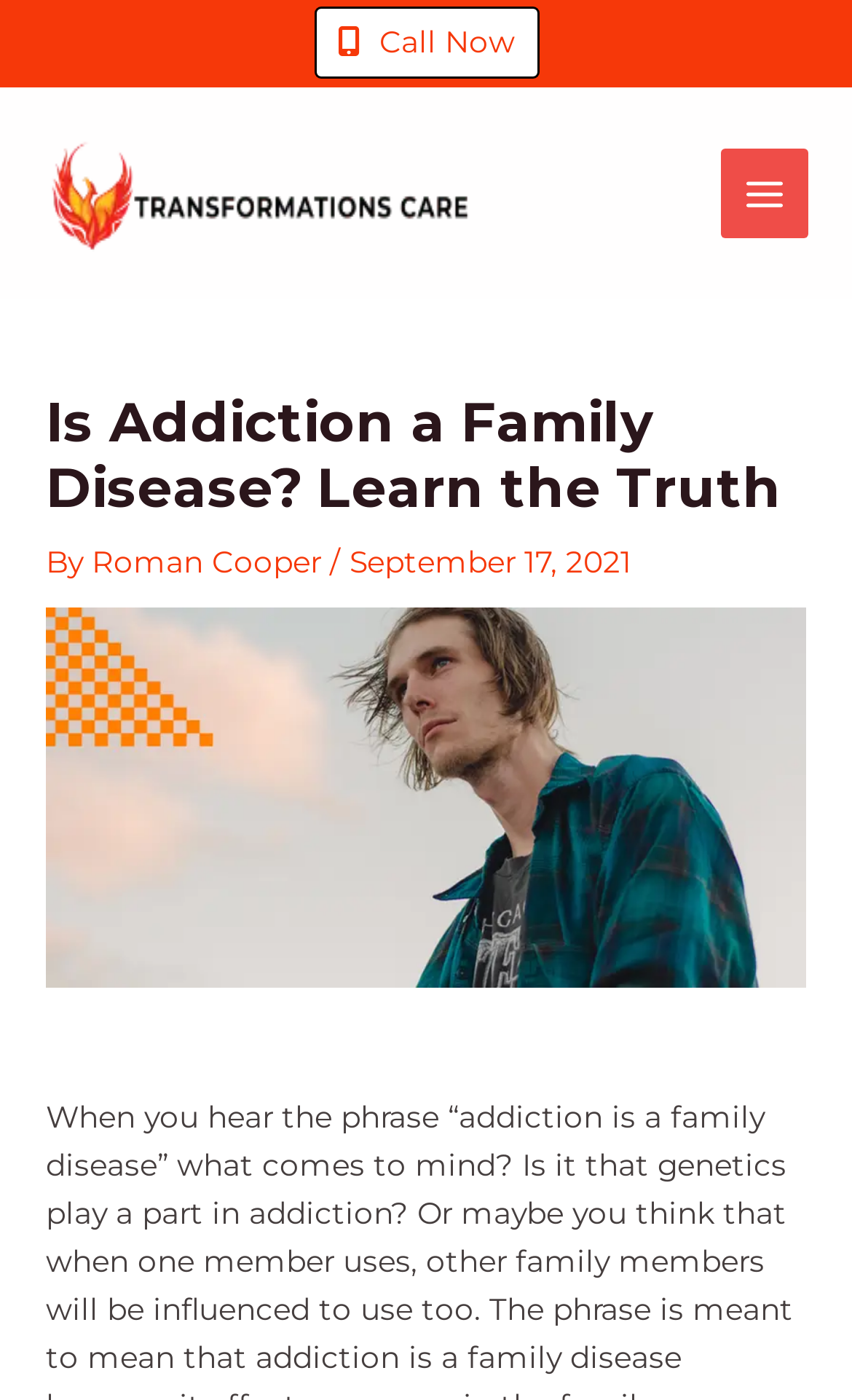What is the date of the article?
Refer to the image and give a detailed answer to the question.

I found the answer by looking at the static text element with the text 'September 17, 2021' which is located below the main heading, indicating the date of the article.